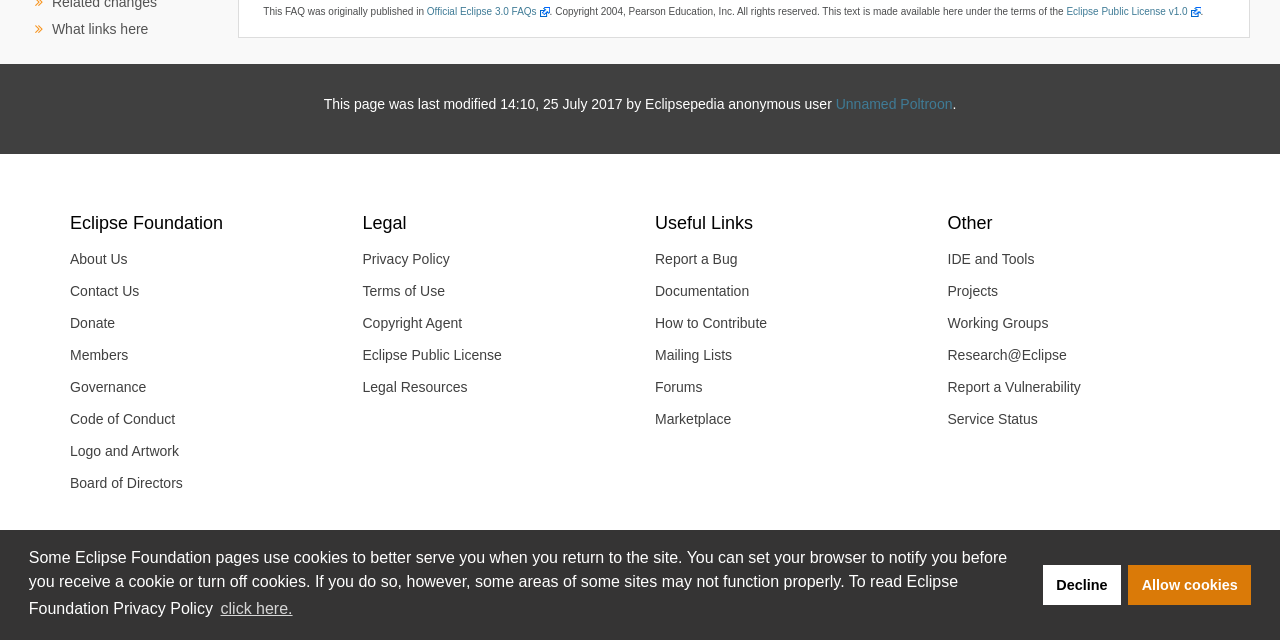Determine the bounding box for the HTML element described here: "Board of Directors". The coordinates should be given as [left, top, right, bottom] with each number being a float between 0 and 1.

[0.043, 0.73, 0.26, 0.78]